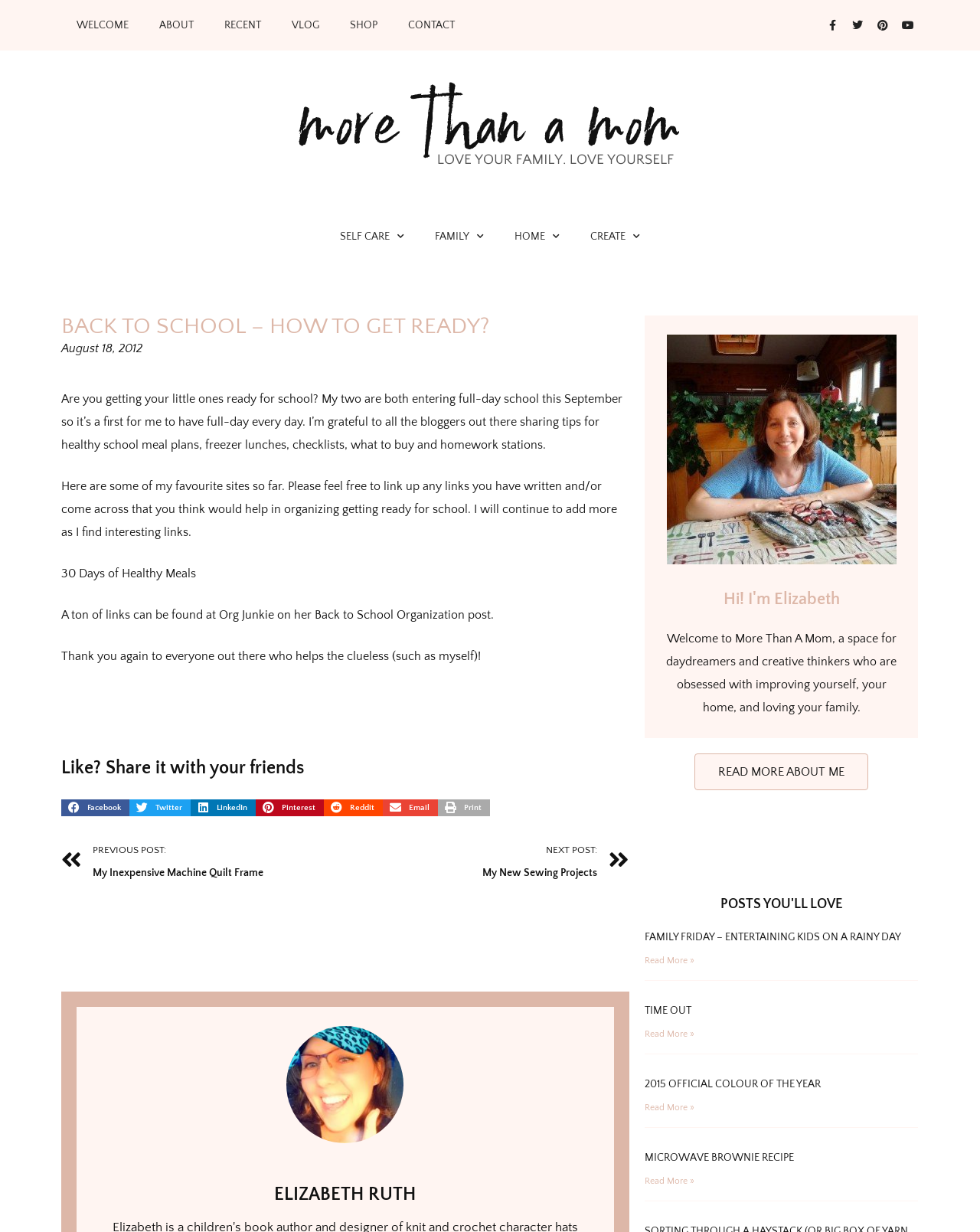Identify the bounding box coordinates of the specific part of the webpage to click to complete this instruction: "Click on the 'ELIZABETH RUTH' link".

[0.098, 0.964, 0.607, 0.977]